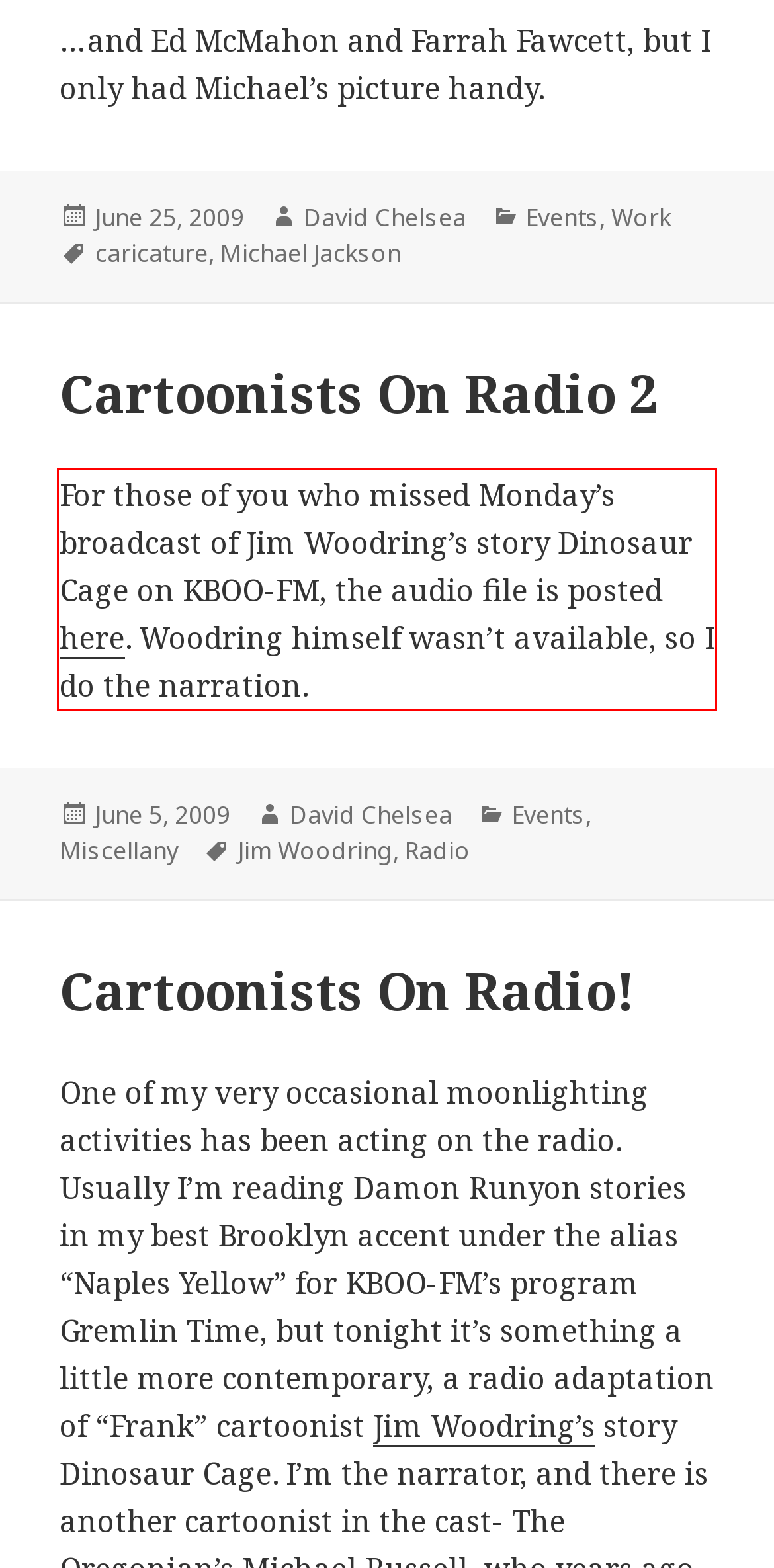Analyze the webpage screenshot and use OCR to recognize the text content in the red bounding box.

For those of you who missed Monday’s broadcast of Jim Woodring’s story Dinosaur Cage on KBOO-FM, the audio file is posted here. Woodring himself wasn’t available, so I do the narration.